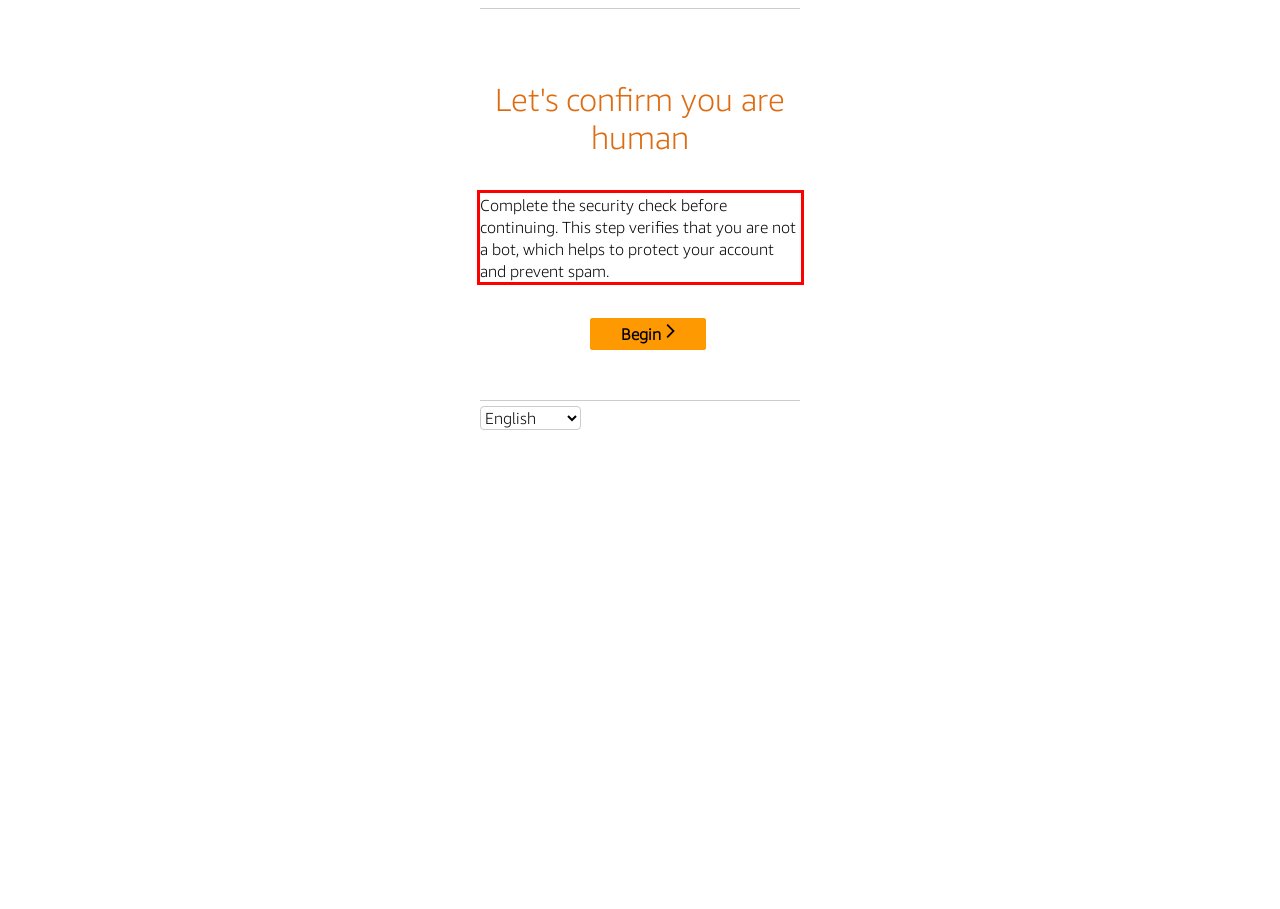Examine the screenshot of the webpage, locate the red bounding box, and generate the text contained within it.

Complete the security check before continuing. This step verifies that you are not a bot, which helps to protect your account and prevent spam.